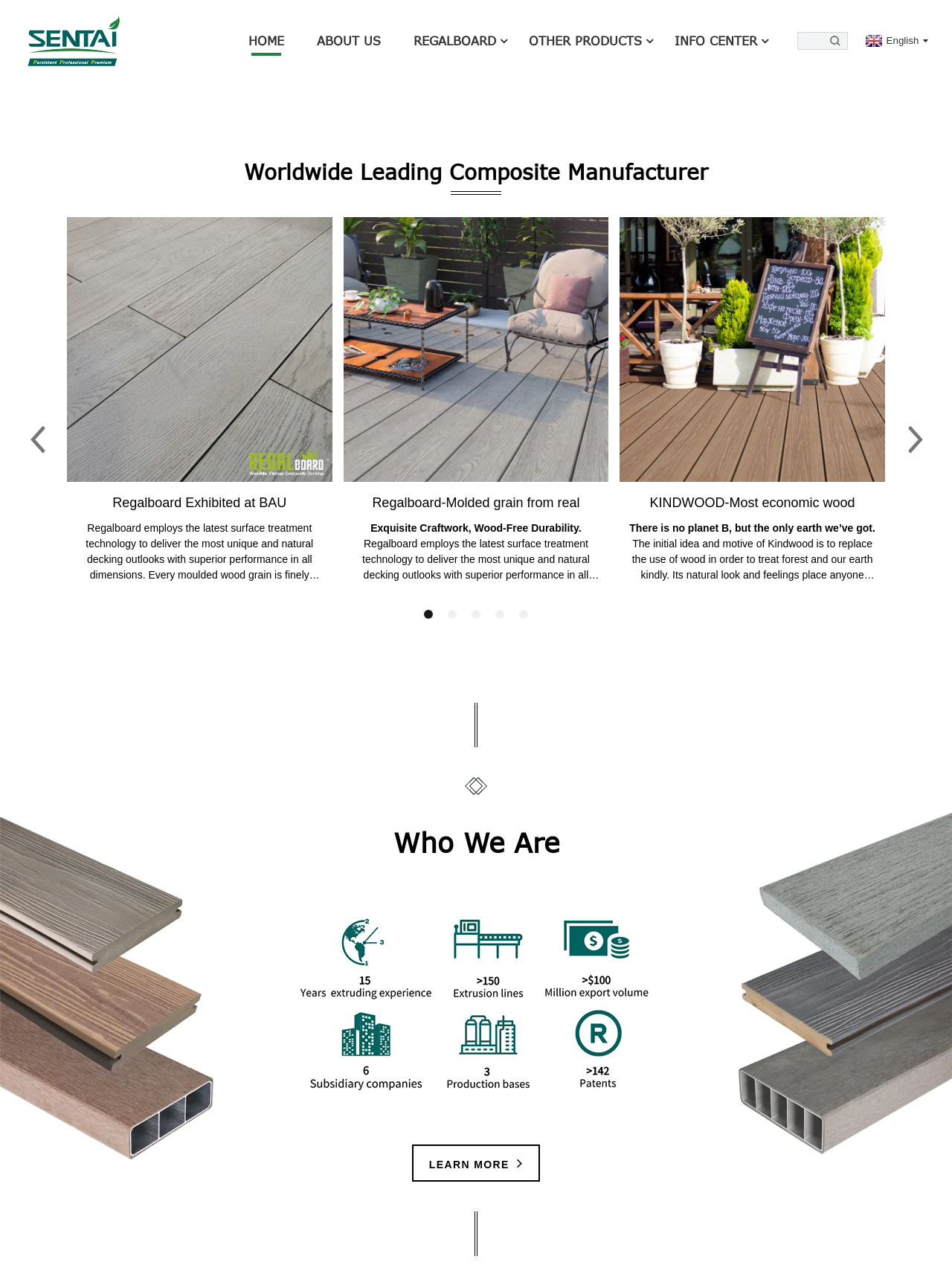Using the element description provided, determine the bounding box coordinates in the format (top-left x, top-left y, bottom-right x, bottom-right y). Ensure that all values are floating point numbers between 0 and 1. Element description: KINDWOOD-Most economic wood replacement, natrua...

[0.659, 0.383, 0.922, 0.399]